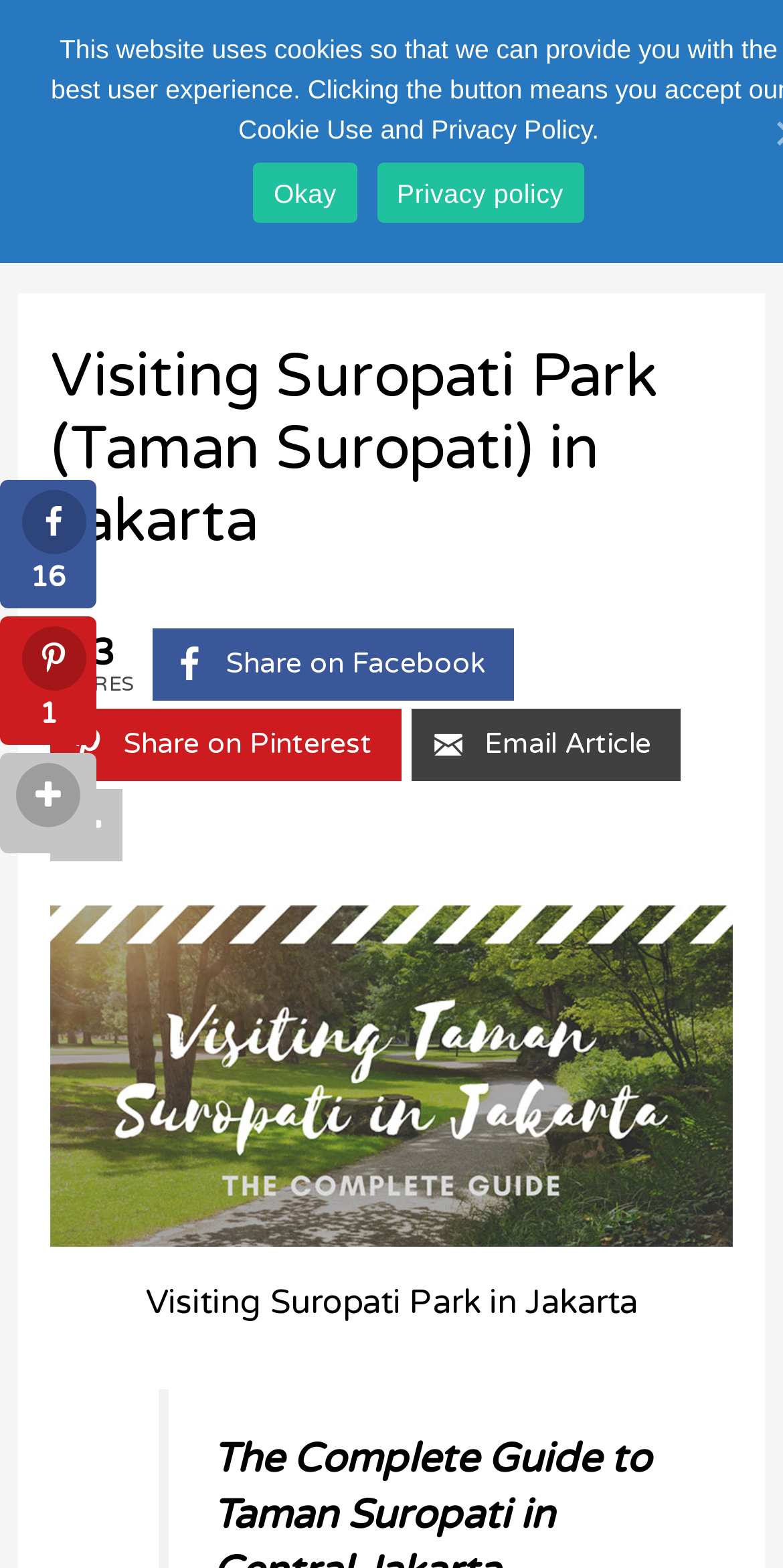Please specify the bounding box coordinates of the clickable region to carry out the following instruction: "Open Main Menu". The coordinates should be four float numbers between 0 and 1, in the format [left, top, right, bottom].

[0.436, 0.068, 0.564, 0.134]